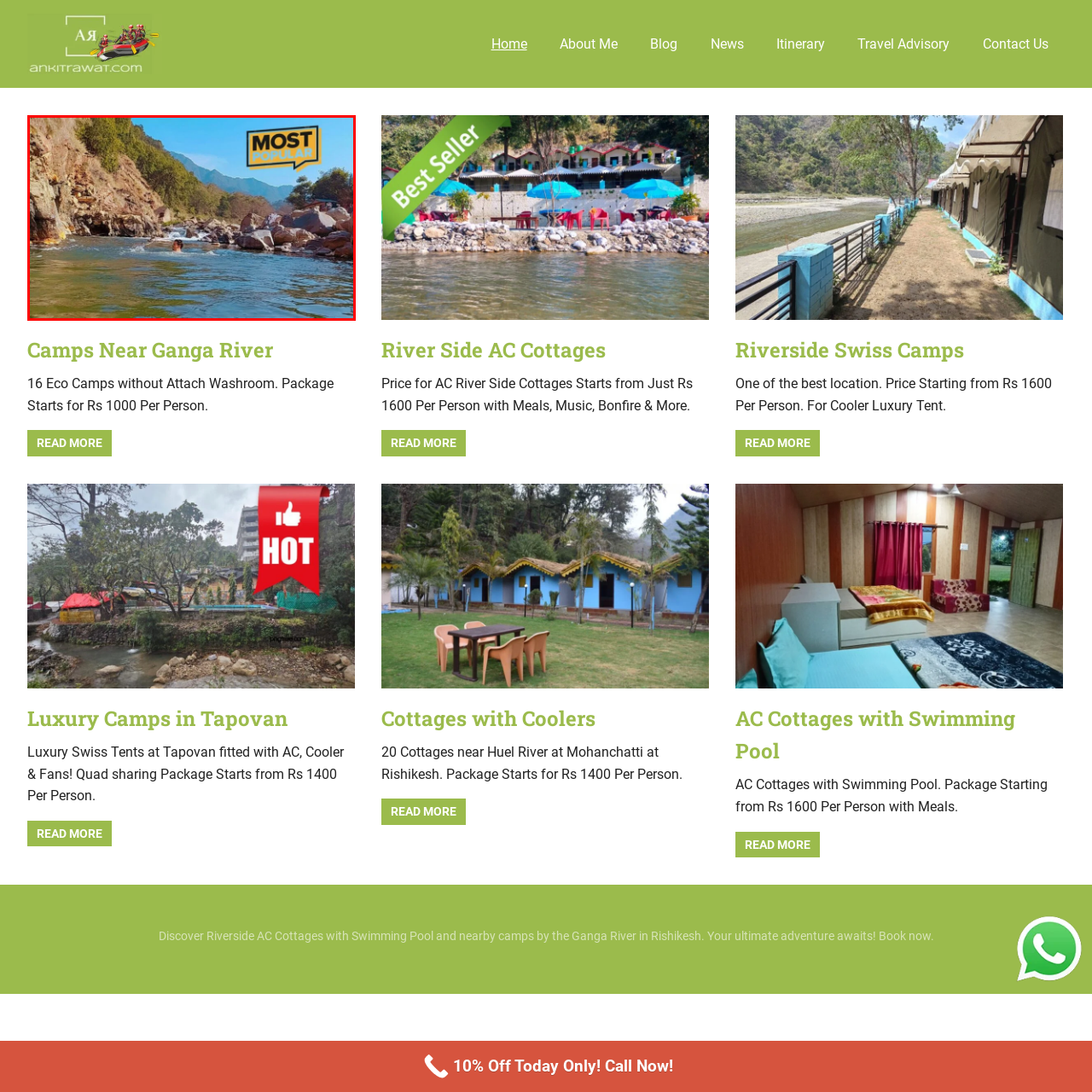What is written on the banner?
Focus on the image highlighted within the red borders and answer with a single word or short phrase derived from the image.

MOST POPULAR